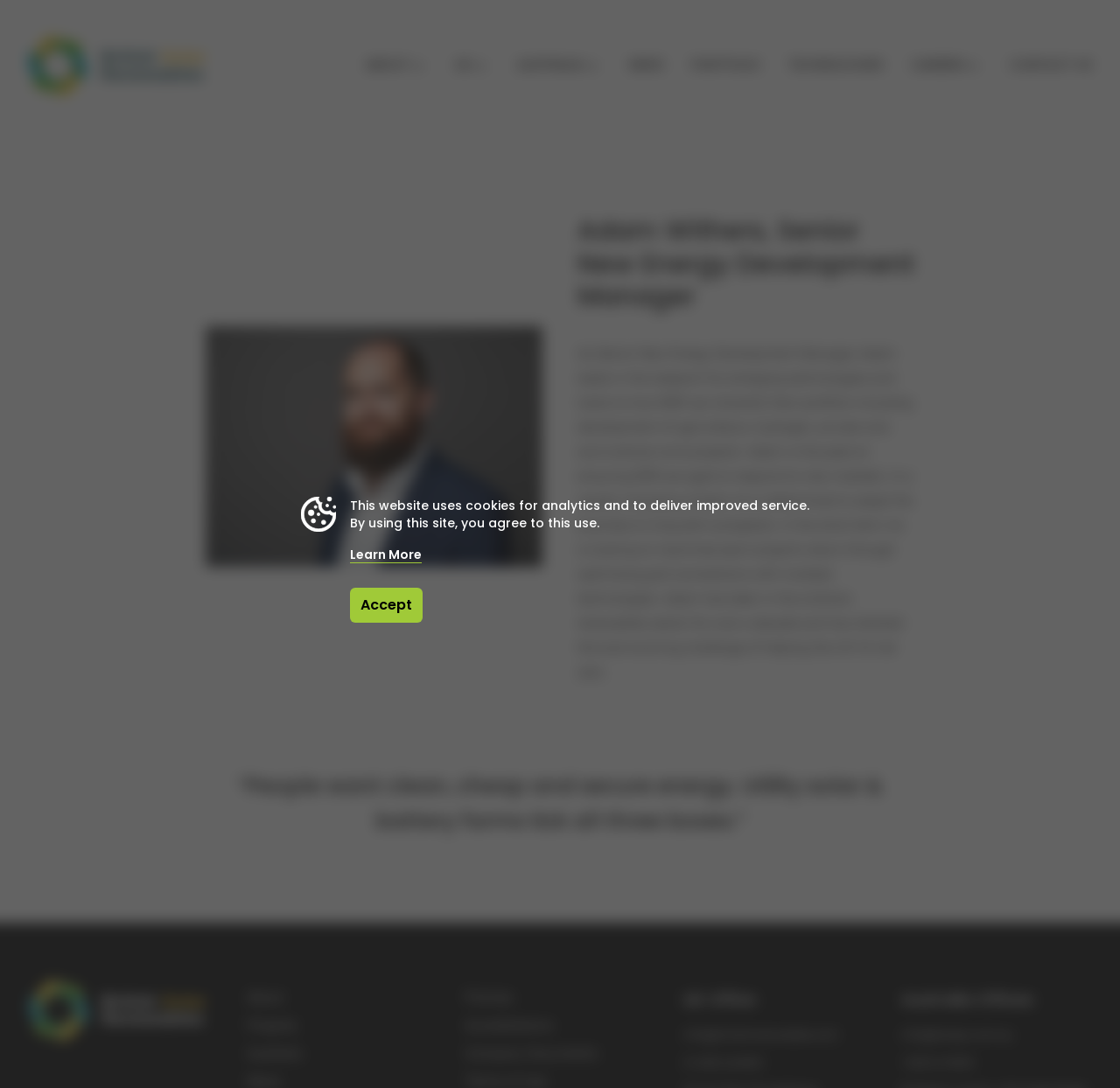Give a one-word or short-phrase answer to the following question: 
What is the quote mentioned on the webpage?

“People want clean, cheap and secure energy. Utility solar & battery farms tick all three boxes.”